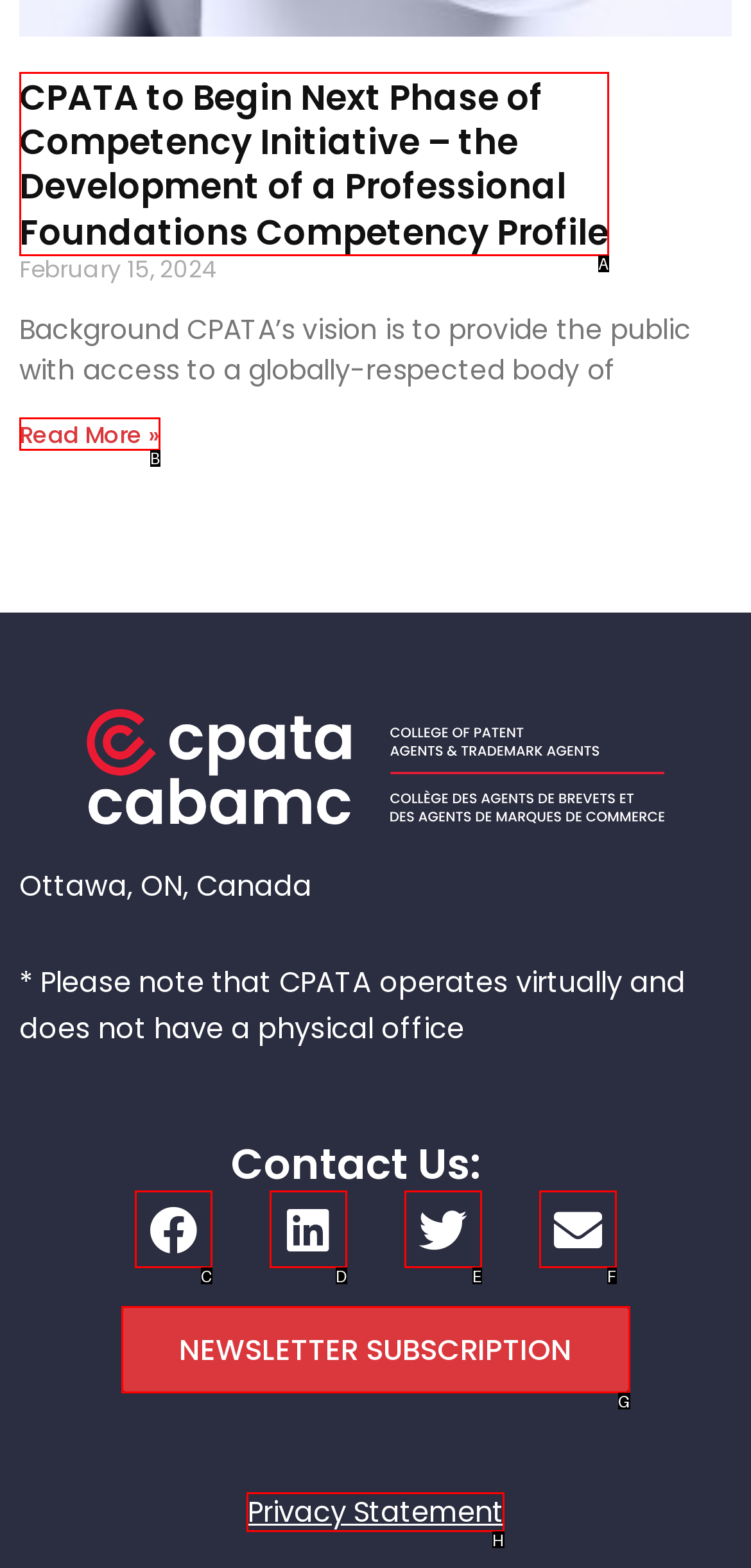Which HTML element should be clicked to perform the following task: View CPATA's privacy statement
Reply with the letter of the appropriate option.

H